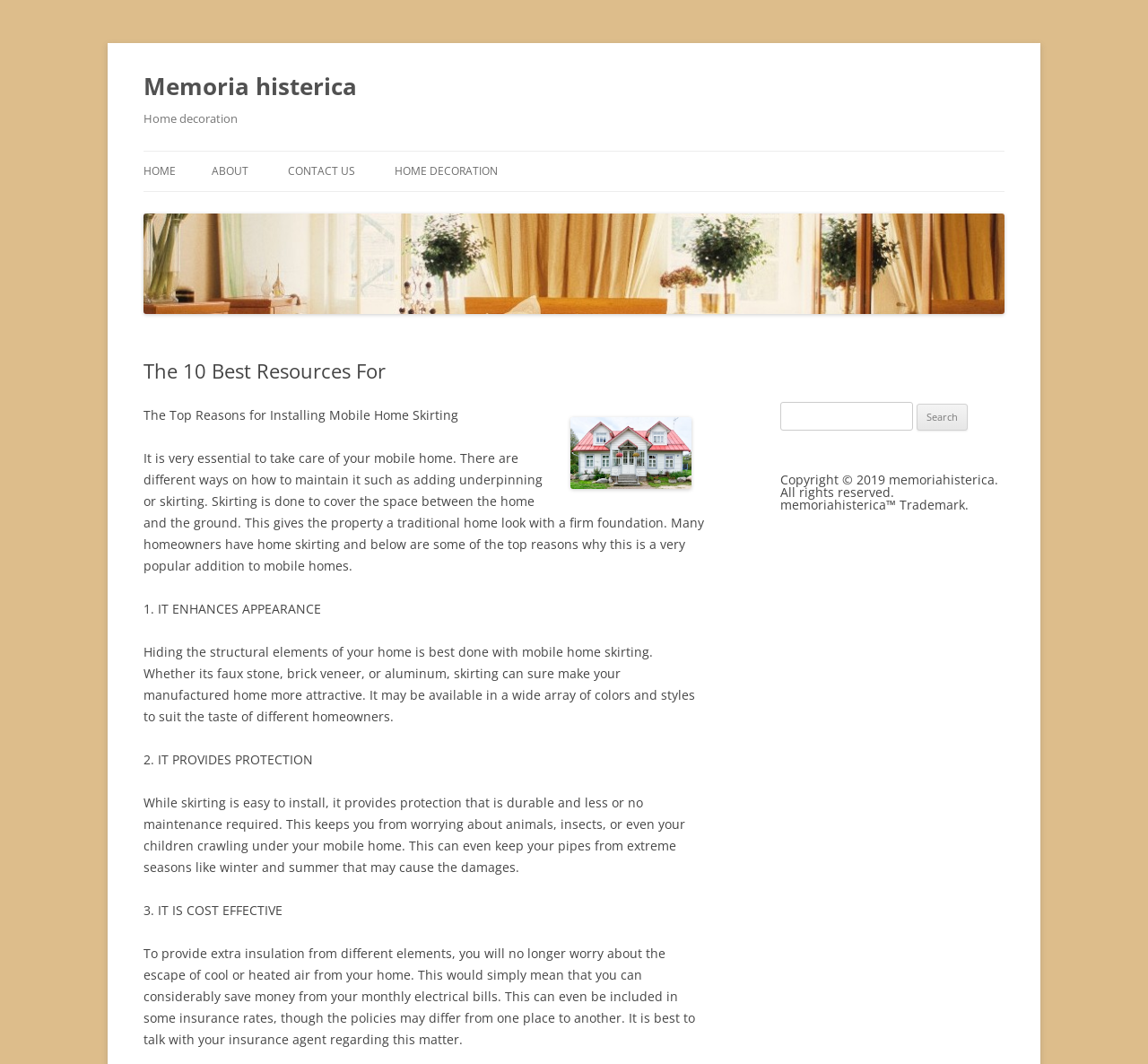Pinpoint the bounding box coordinates of the area that should be clicked to complete the following instruction: "Click on the 'CONTACT US' link". The coordinates must be given as four float numbers between 0 and 1, i.e., [left, top, right, bottom].

[0.251, 0.142, 0.309, 0.18]